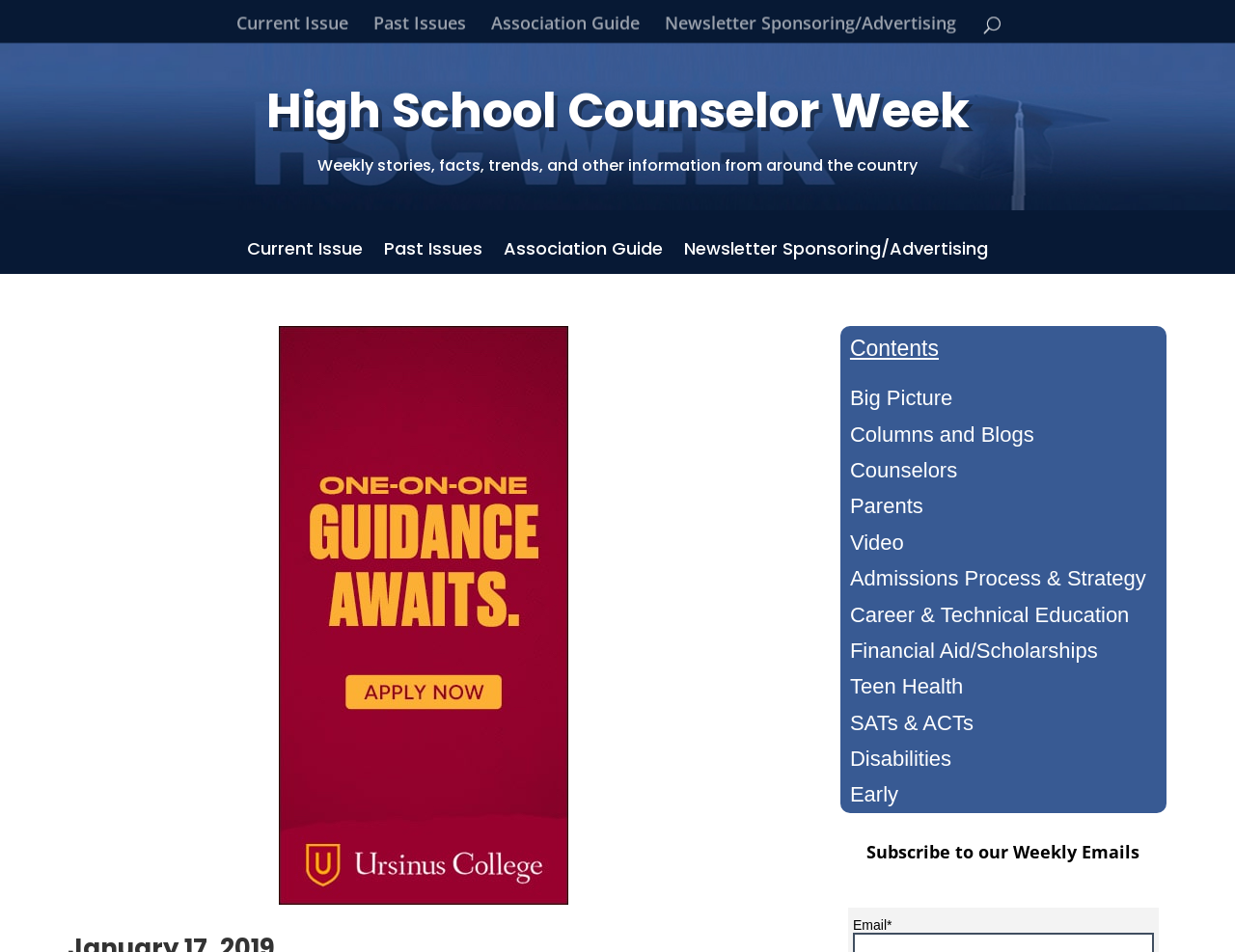Using the element description: "Admissions Process & Strategy", determine the bounding box coordinates. The coordinates should be in the format [left, top, right, bottom], with values between 0 and 1.

[0.688, 0.595, 0.928, 0.62]